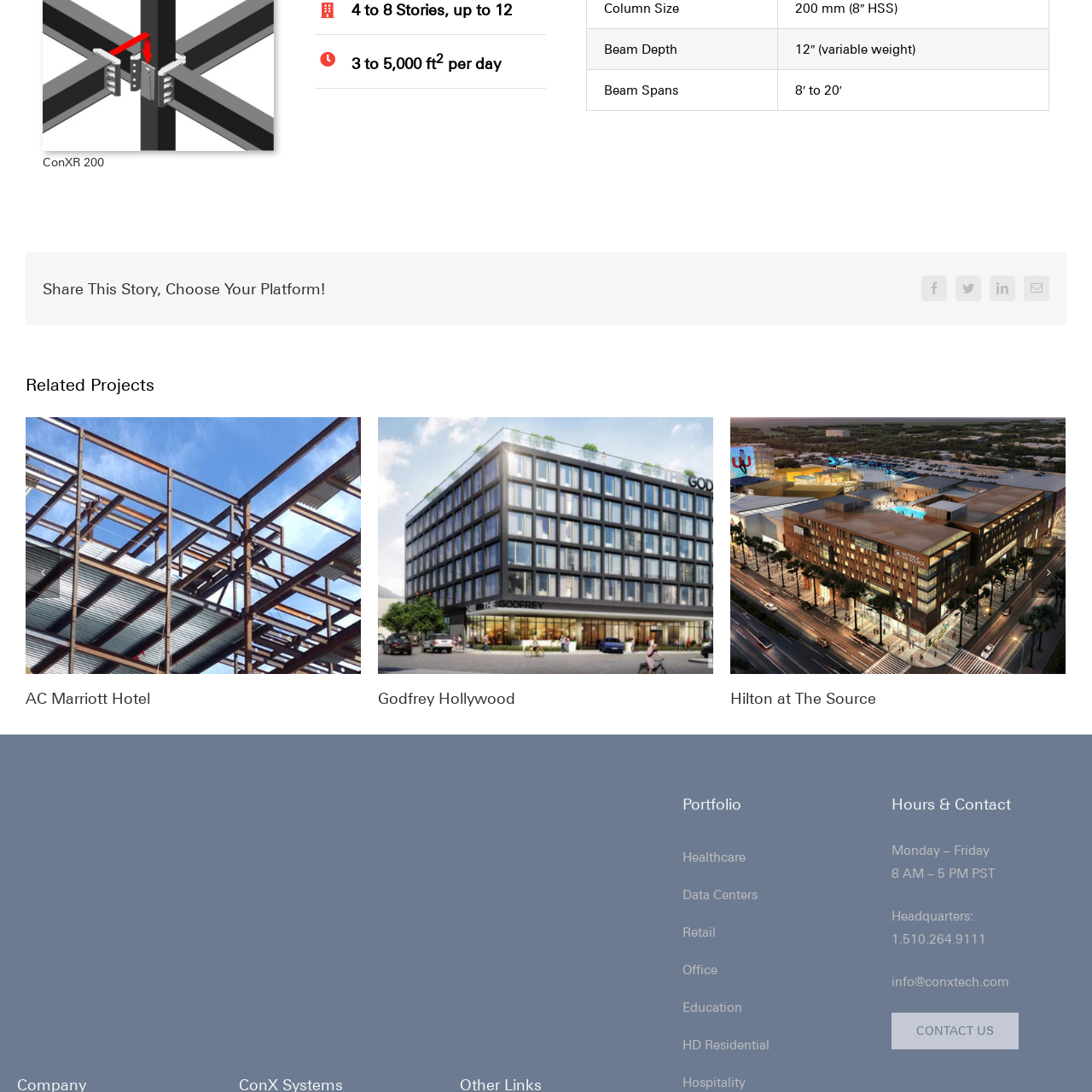Detail the scene within the red-bordered box in the image, including all relevant features and actions.

The image features a visual representation of the "Godfrey Hollywood" project, showcasing its elegant design and architectural features. It is part of a section dedicated to related projects under the heading "Related Projects." This project is likely a highlight in a portfolio that includes various developments, emphasizing the creativity and innovation in its construction. The context suggests a focus on modern architectural styles, potentially appealing to audiences interested in design, real estate, or investment opportunities in urban environments.